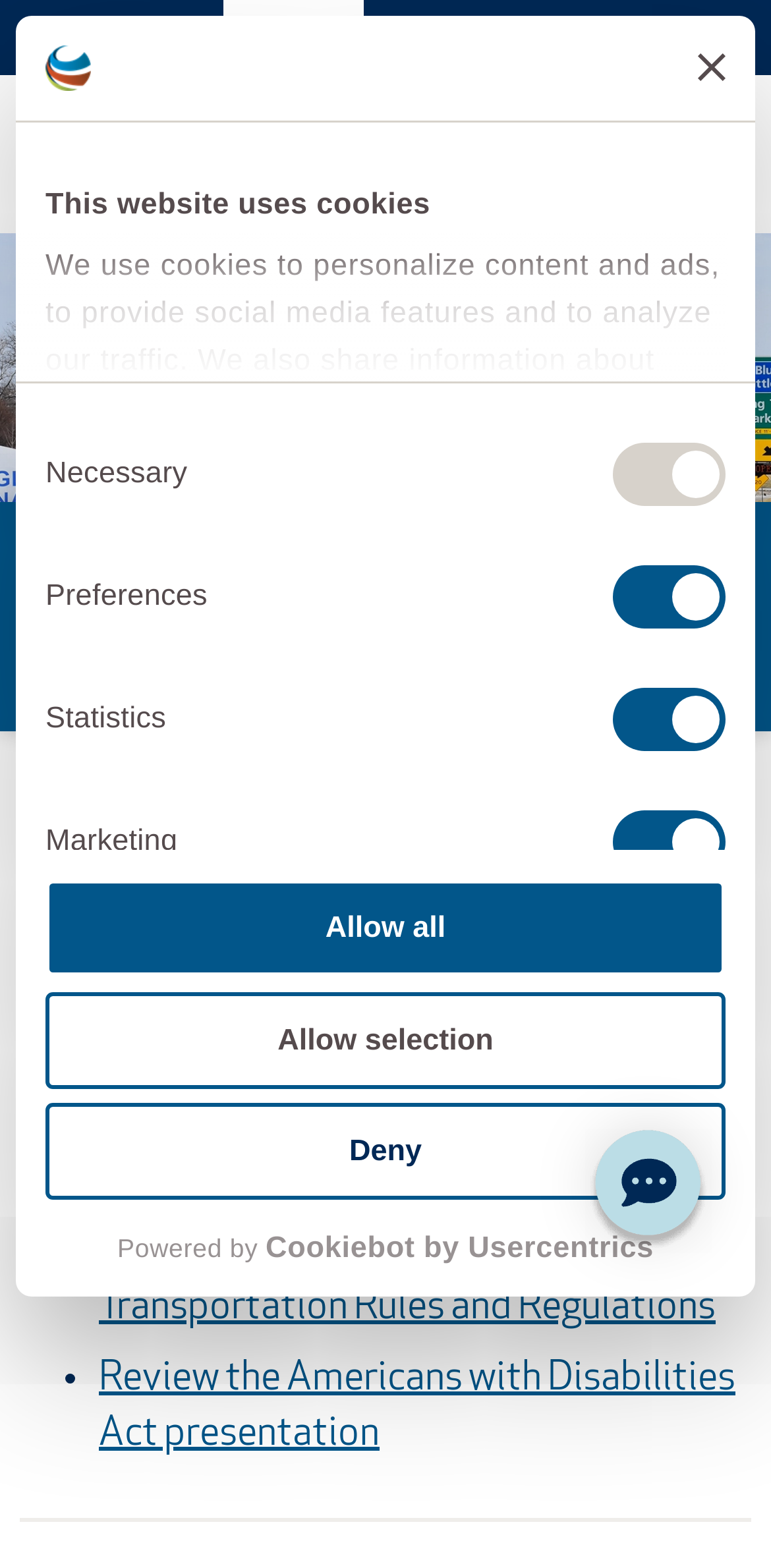Please mark the clickable region by giving the bounding box coordinates needed to complete this instruction: "Tweet about the webpage".

None